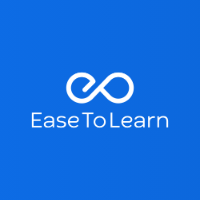From the image, can you give a detailed response to the question below:
What is the background color of the logo?

The logo of EaseToLearn is set against a vibrant blue background, which enhances its appeal and makes it memorable and recognizable to its audience.